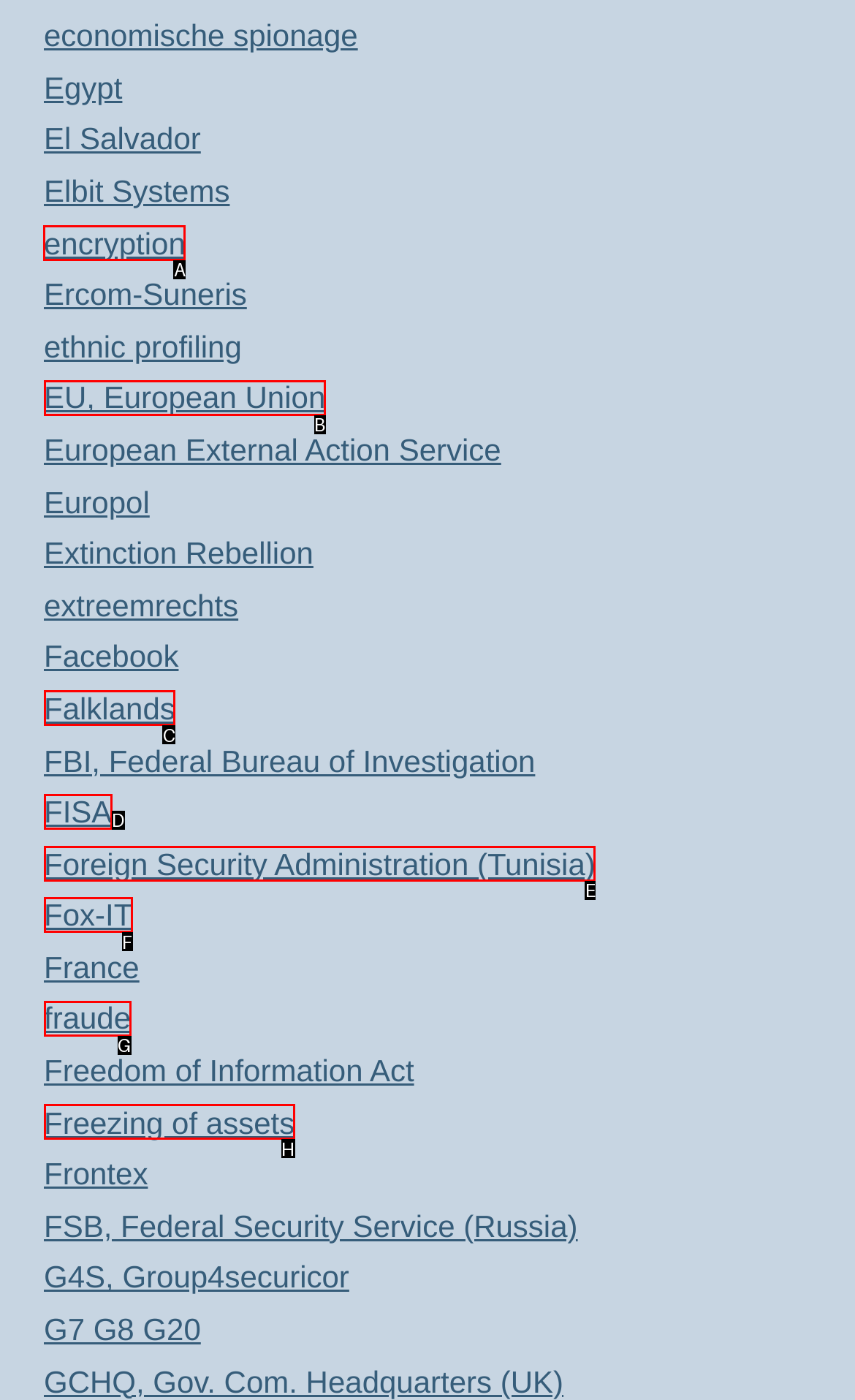Tell me which one HTML element I should click to complete the following task: Read about encryption Answer with the option's letter from the given choices directly.

A